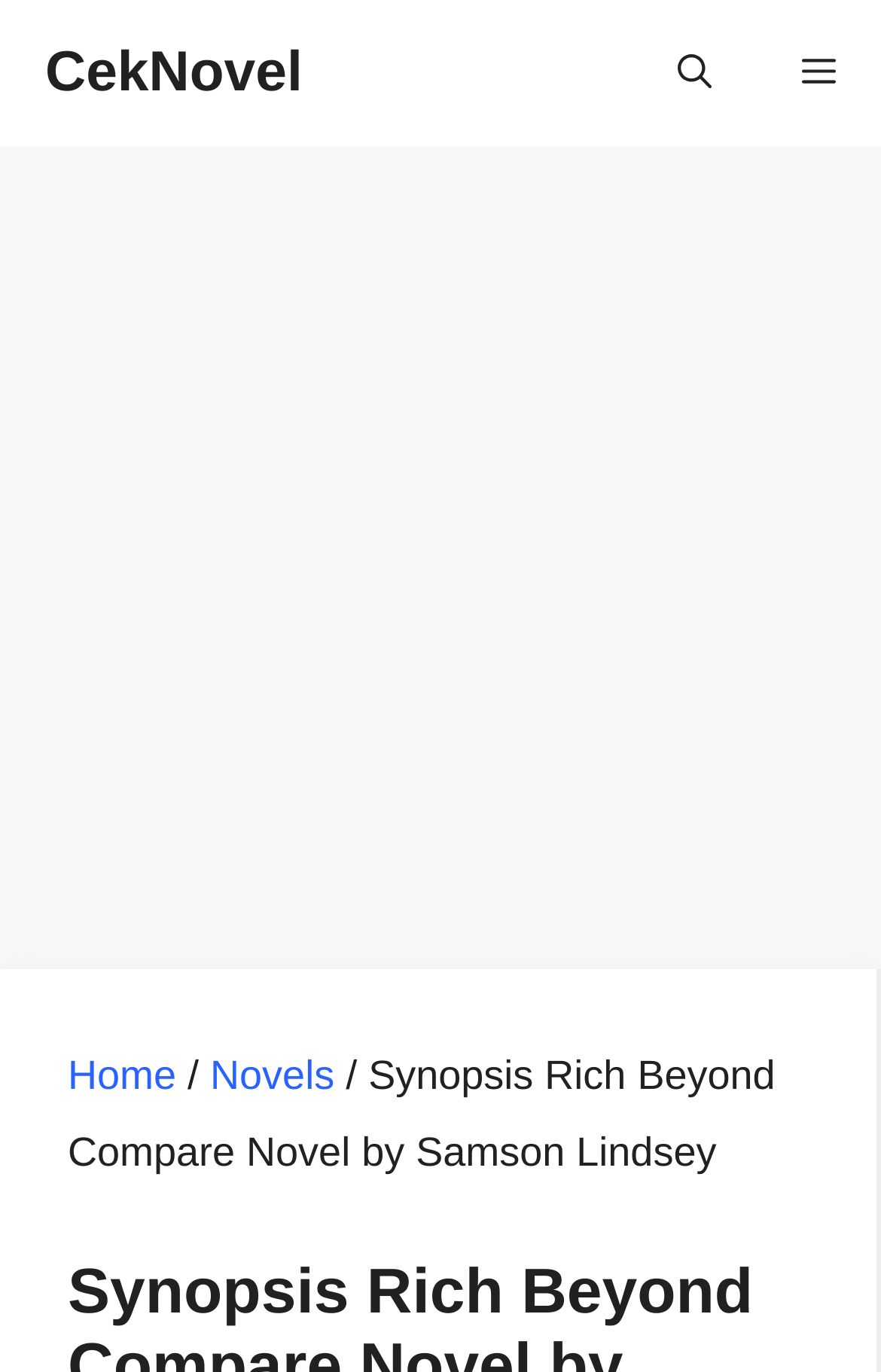What is the function of the 'Open Search Bar' link?
Using the image, provide a detailed and thorough answer to the question.

I determined the link's function by looking at its text content, which suggests that clicking on it will open a search bar, allowing users to search for content on the website.